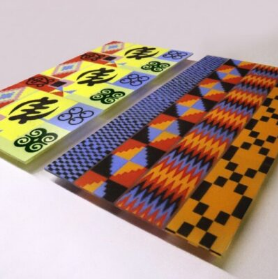Provide a thorough description of the image, including all visible elements.

This image features a collection of vibrant glass pieces created by Ghanaian artist Anthony Amoako-Attah, specifically from his work titled "The future and present - nobody knows" (2022). The glass showcases intricate designs inspired by traditional Kente patterns and Adinkra symbols, elements that reflect personal and tribal identity, and explore themes of commodification, globalization, and migration. The use of colors and geometric motifs is a hallmark of Kente cloth, a significant textile in Ghanaian culture, traditionally handwoven but here represented in contemporary glass art. This piece is part of Attah’s first exhibition in the United States, held at the Heller Gallery, which focuses on broadening the horizons of contemporary glass culture.